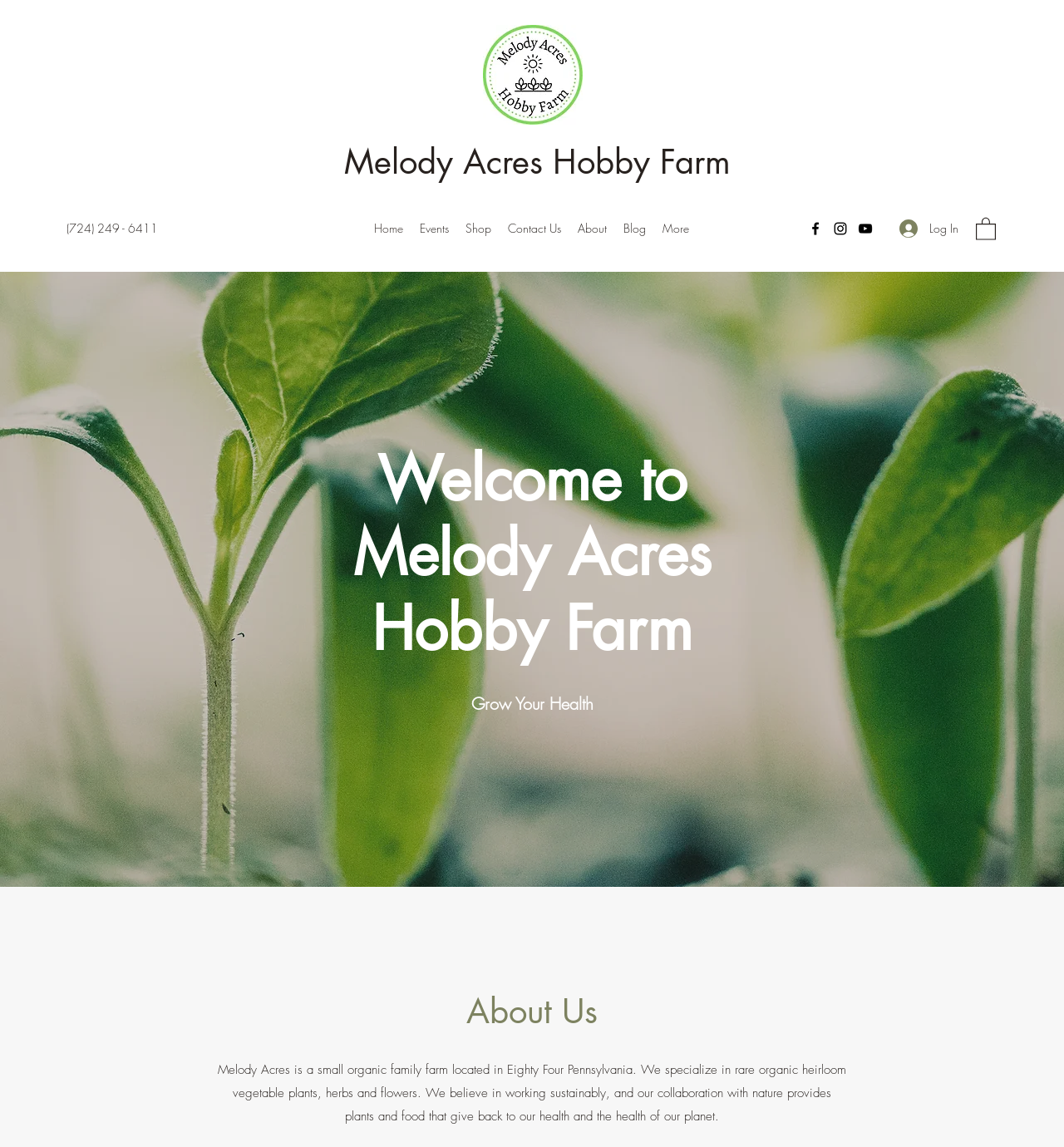Please provide the bounding box coordinate of the region that matches the element description: Log In. Coordinates should be in the format (top-left x, top-left y, bottom-right x, bottom-right y) and all values should be between 0 and 1.

[0.834, 0.186, 0.912, 0.213]